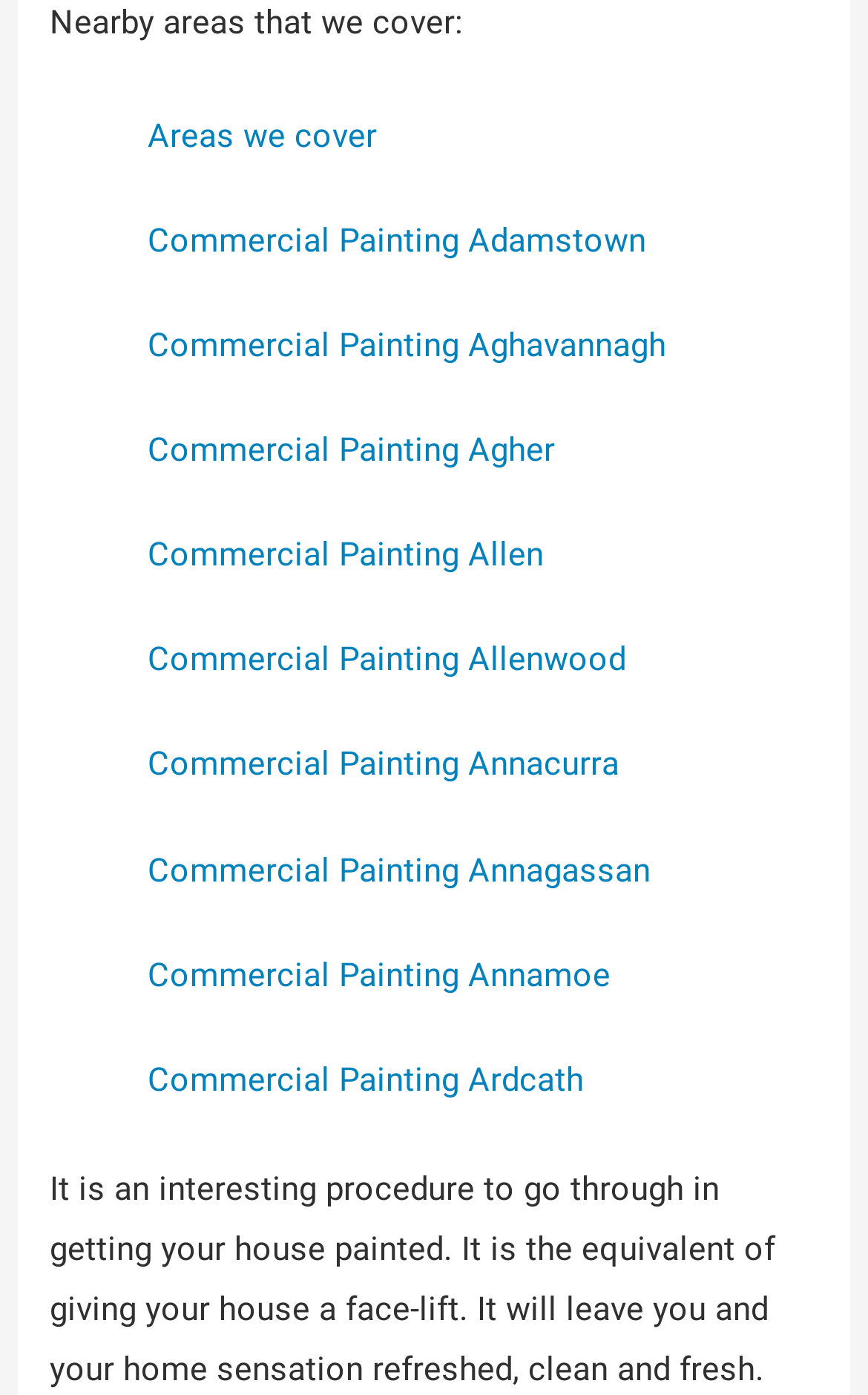Please determine the bounding box coordinates for the element that should be clicked to follow these instructions: "Read about ipmctl".

None